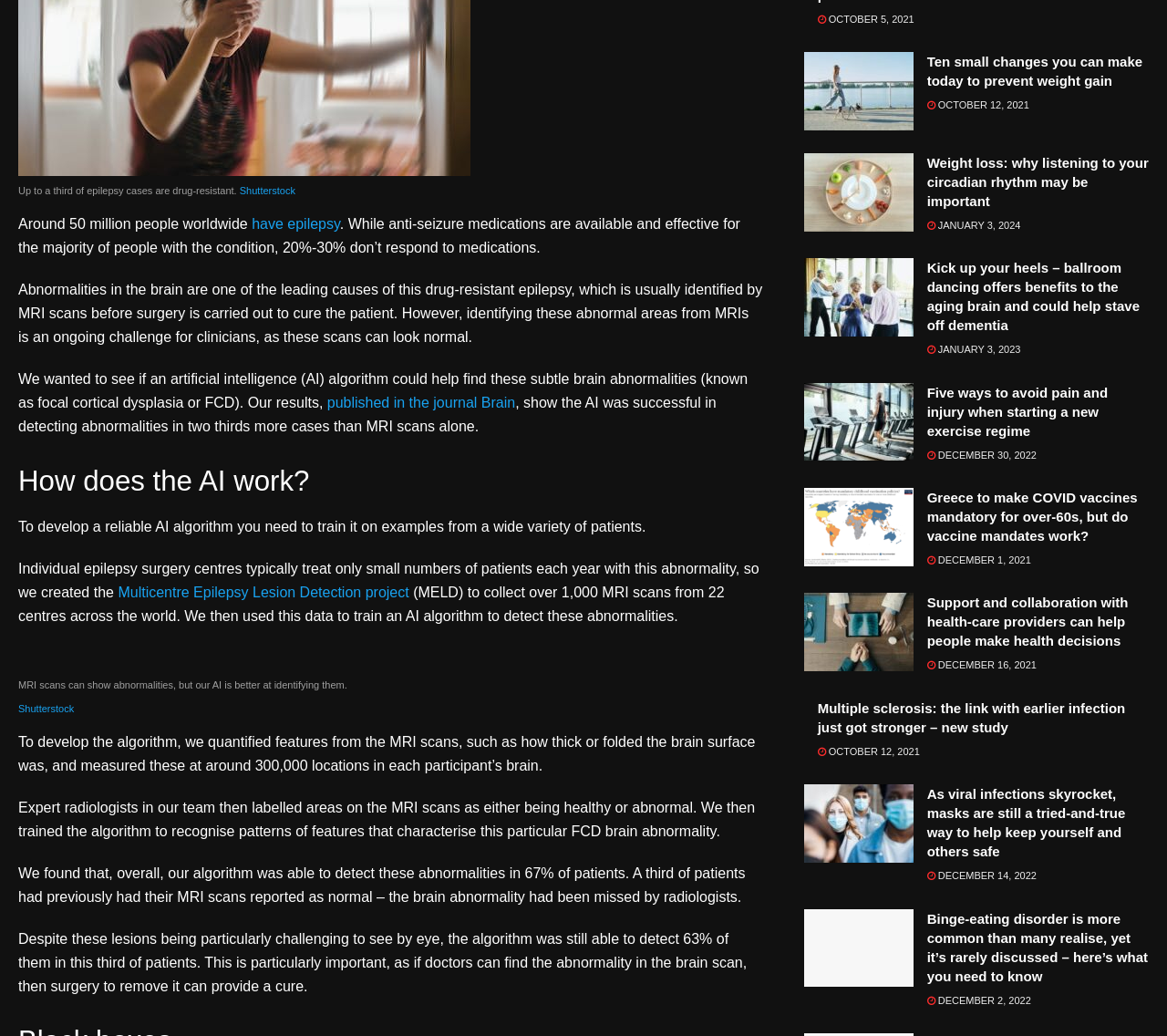What is the name of the brain abnormality being detected?
Please give a well-detailed answer to the question.

The text mentions, 'We wanted to see if an artificial intelligence (AI) algorithm could help find these subtle brain abnormalities (known as focal cortical dysplasia or FCD).' This indicates that the brain abnormality being detected is focal cortical dysplasia, also referred to as FCD.